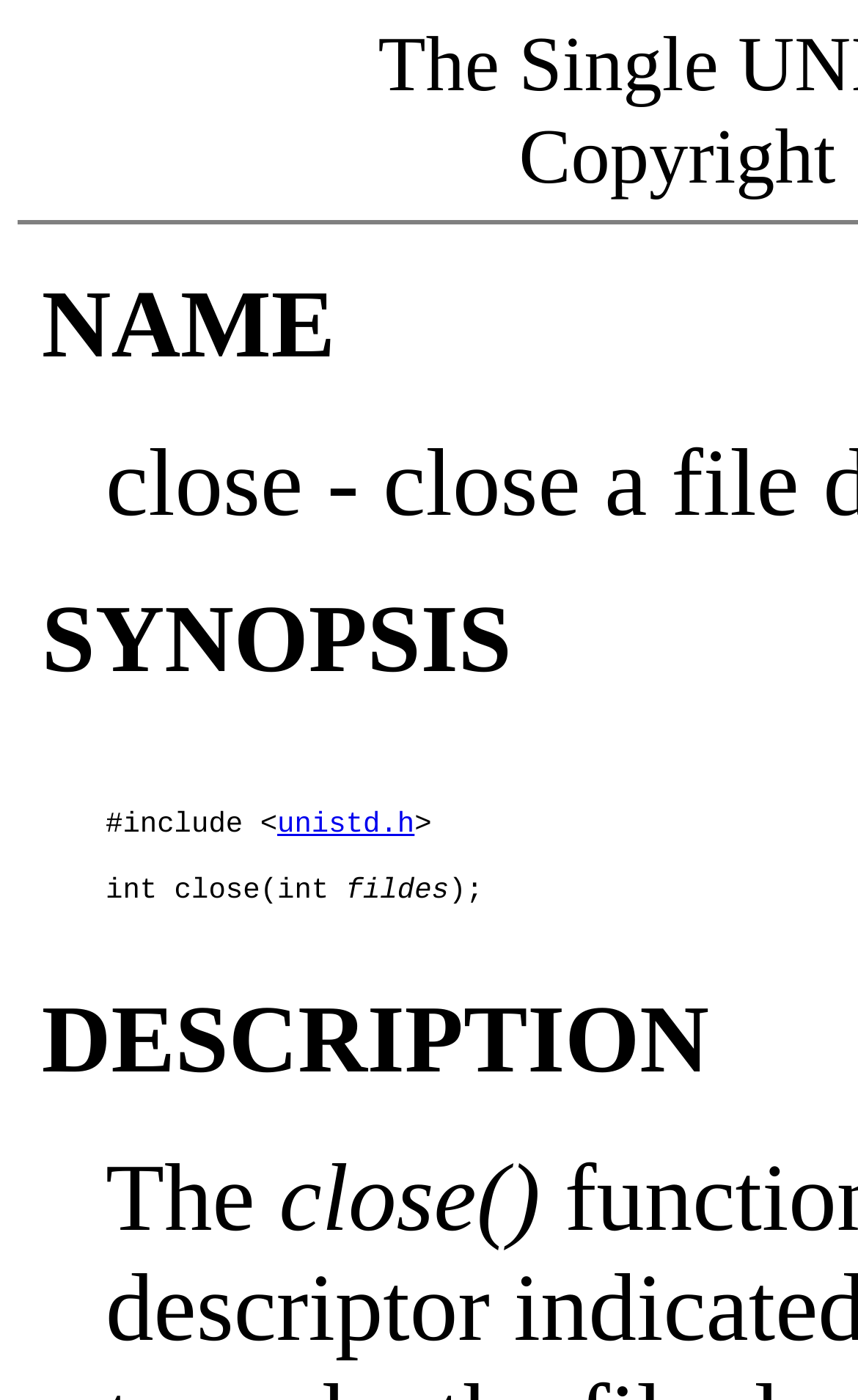From the screenshot, find the bounding box of the UI element matching this description: "October 2023". Supply the bounding box coordinates in the form [left, top, right, bottom], each a float between 0 and 1.

None